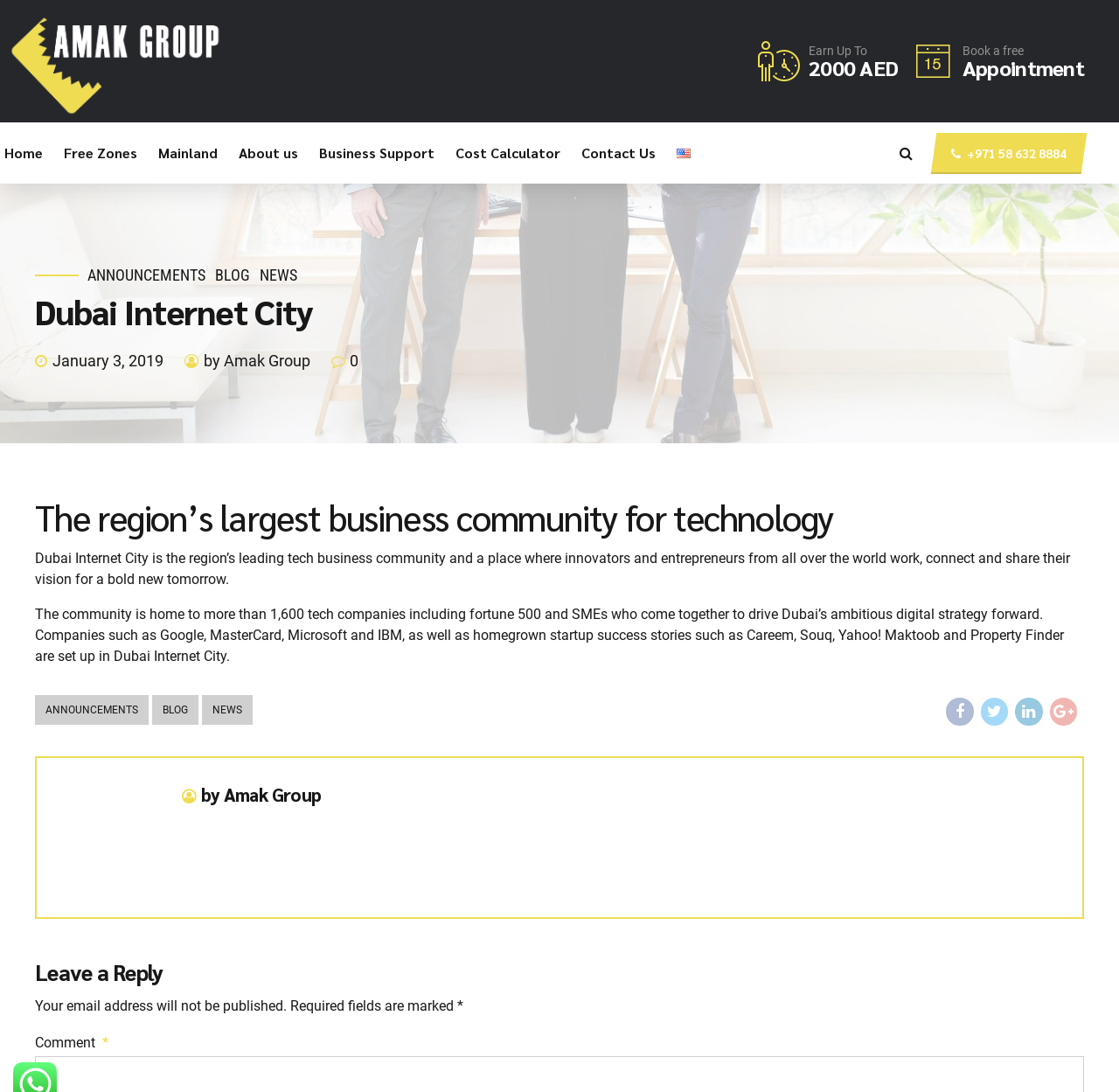What is the contact number of Amak Group?
Refer to the image and provide a concise answer in one word or phrase.

+971 58 632 8884